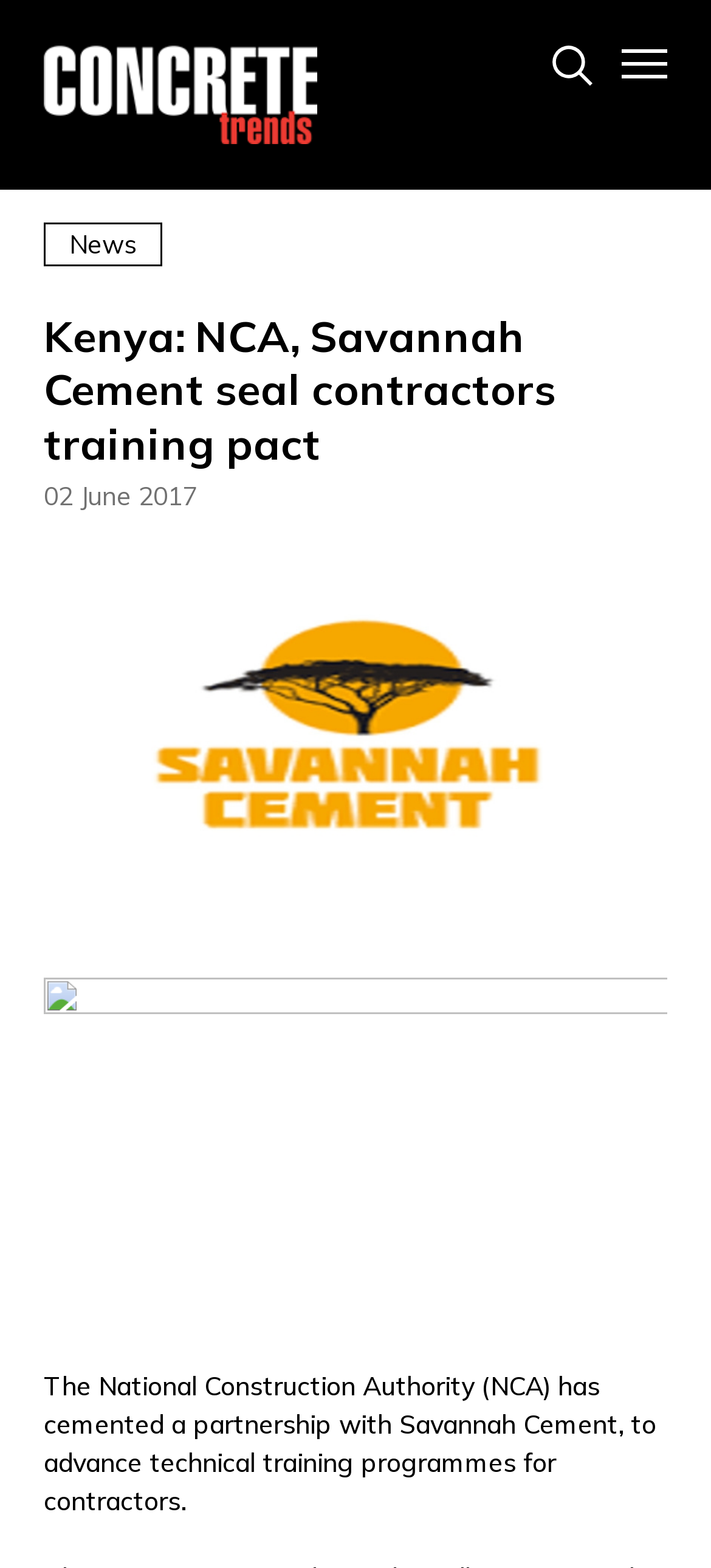Please determine the primary heading and provide its text.

Kenya: NCA, Savannah Cement seal contractors training pact